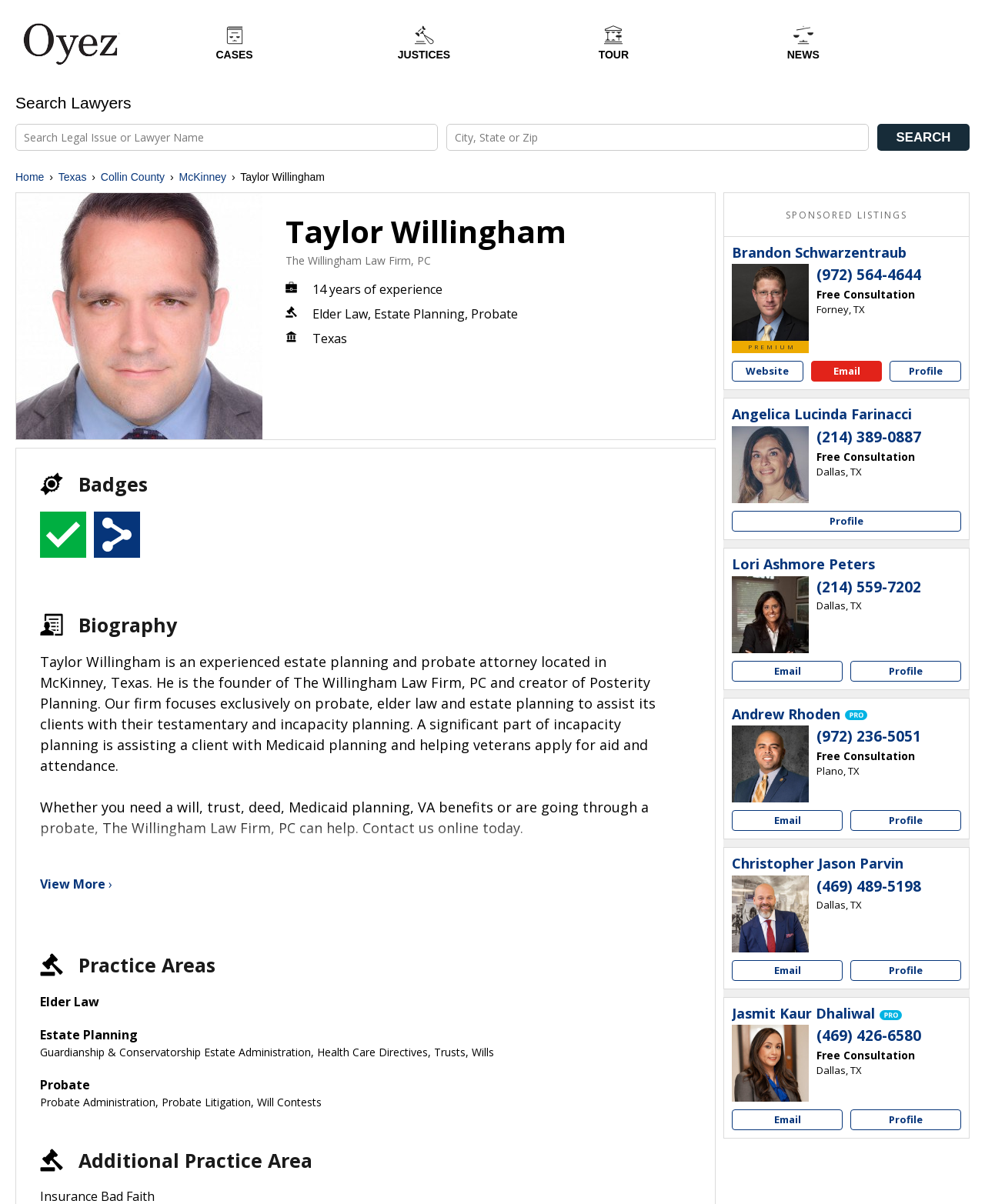Provide the bounding box coordinates of the area you need to click to execute the following instruction: "View More".

[0.041, 0.727, 0.114, 0.742]